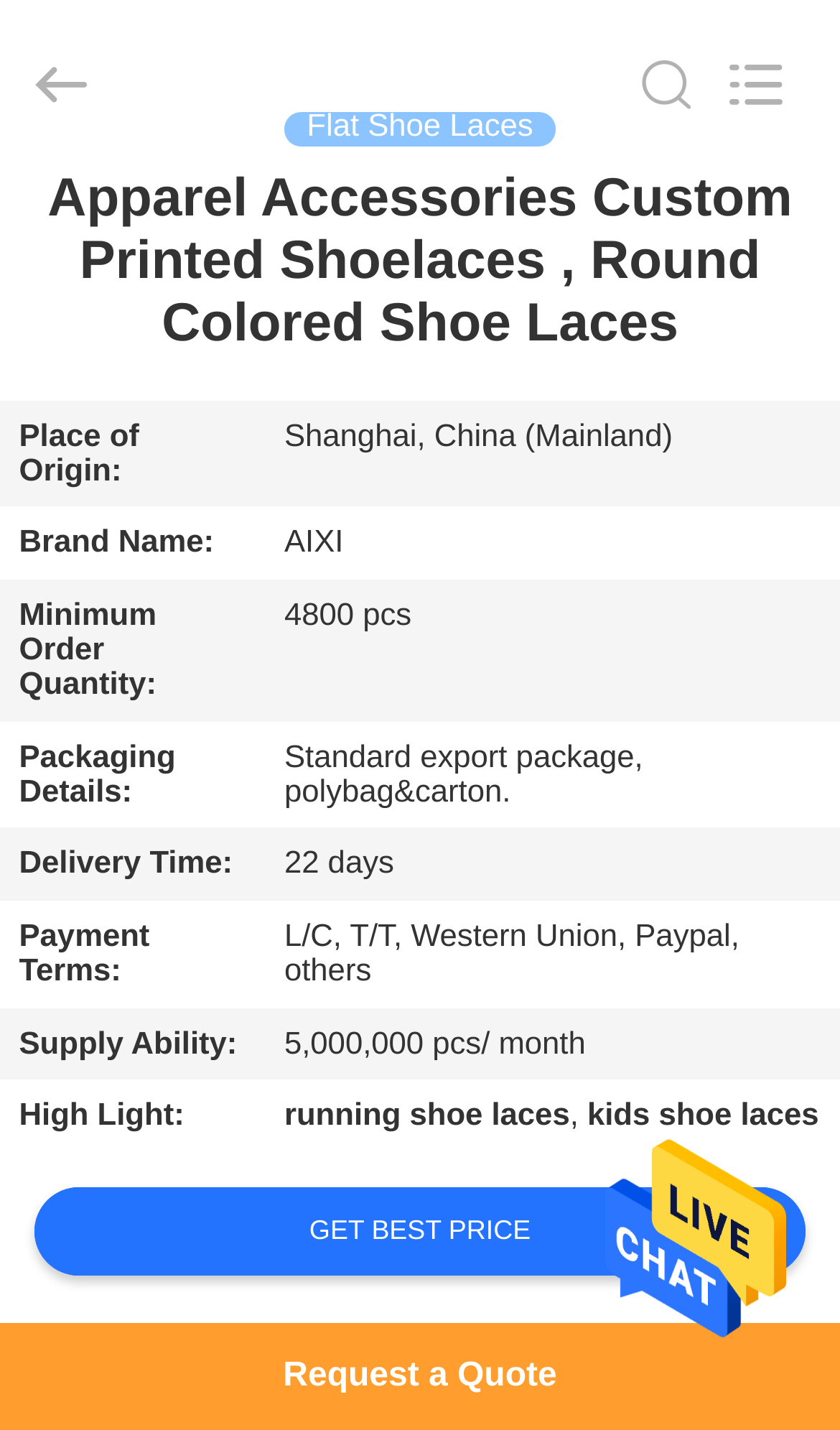Locate the bounding box for the described UI element: "Request A Quote". Ensure the coordinates are four float numbers between 0 and 1, formatted as [left, top, right, bottom].

[0.0, 0.79, 0.309, 0.919]